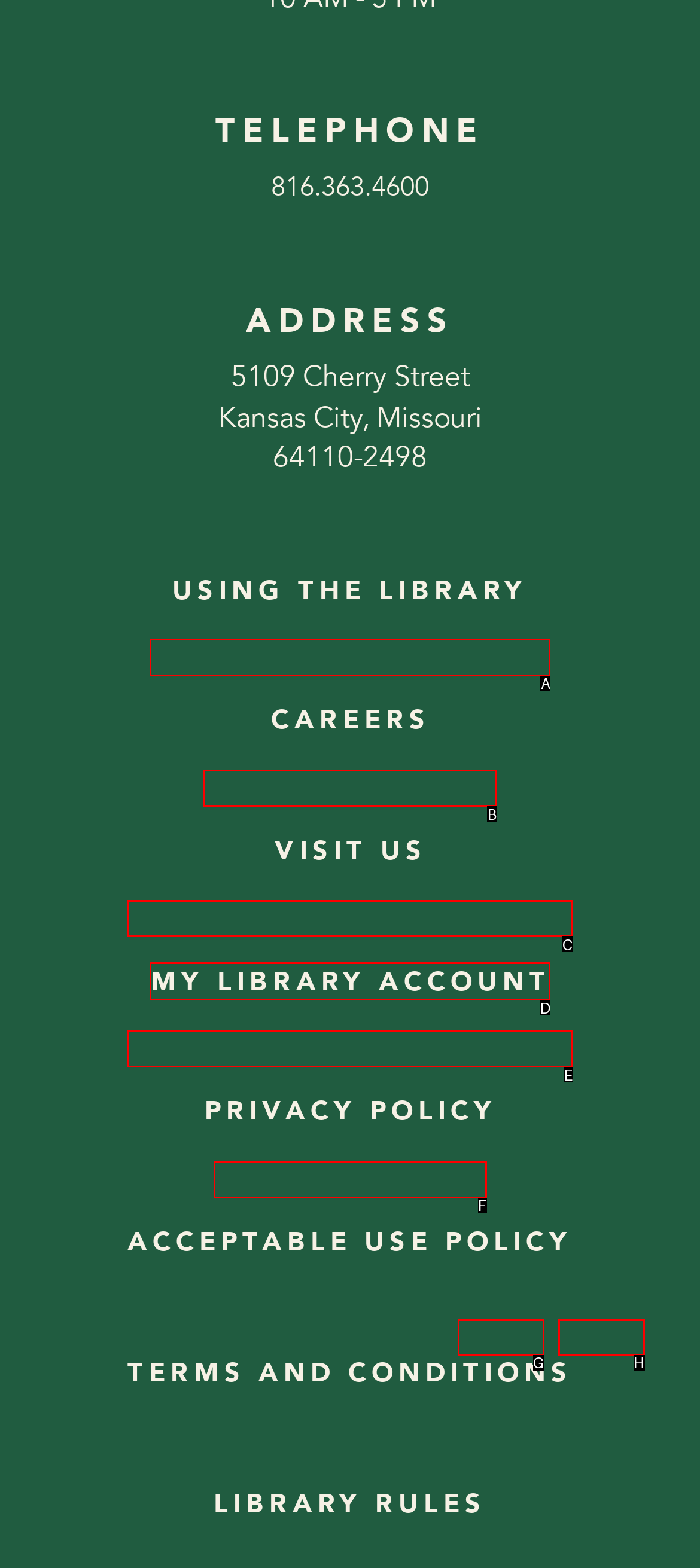Indicate which UI element needs to be clicked to fulfill the task: check my library account
Answer with the letter of the chosen option from the available choices directly.

D